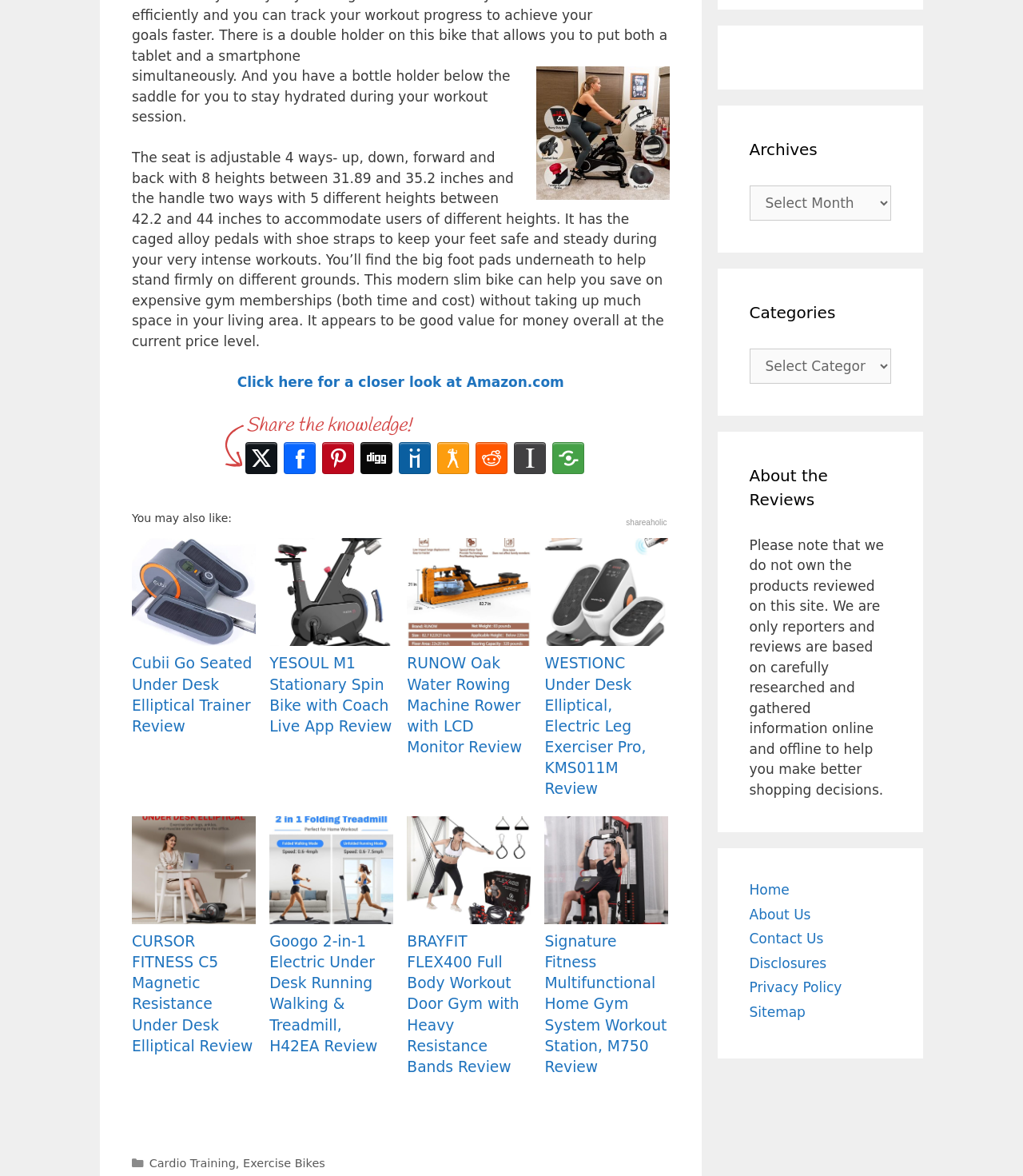Locate the bounding box coordinates of the element's region that should be clicked to carry out the following instruction: "Share to Facebook". The coordinates need to be four float numbers between 0 and 1, i.e., [left, top, right, bottom].

[0.277, 0.376, 0.308, 0.403]